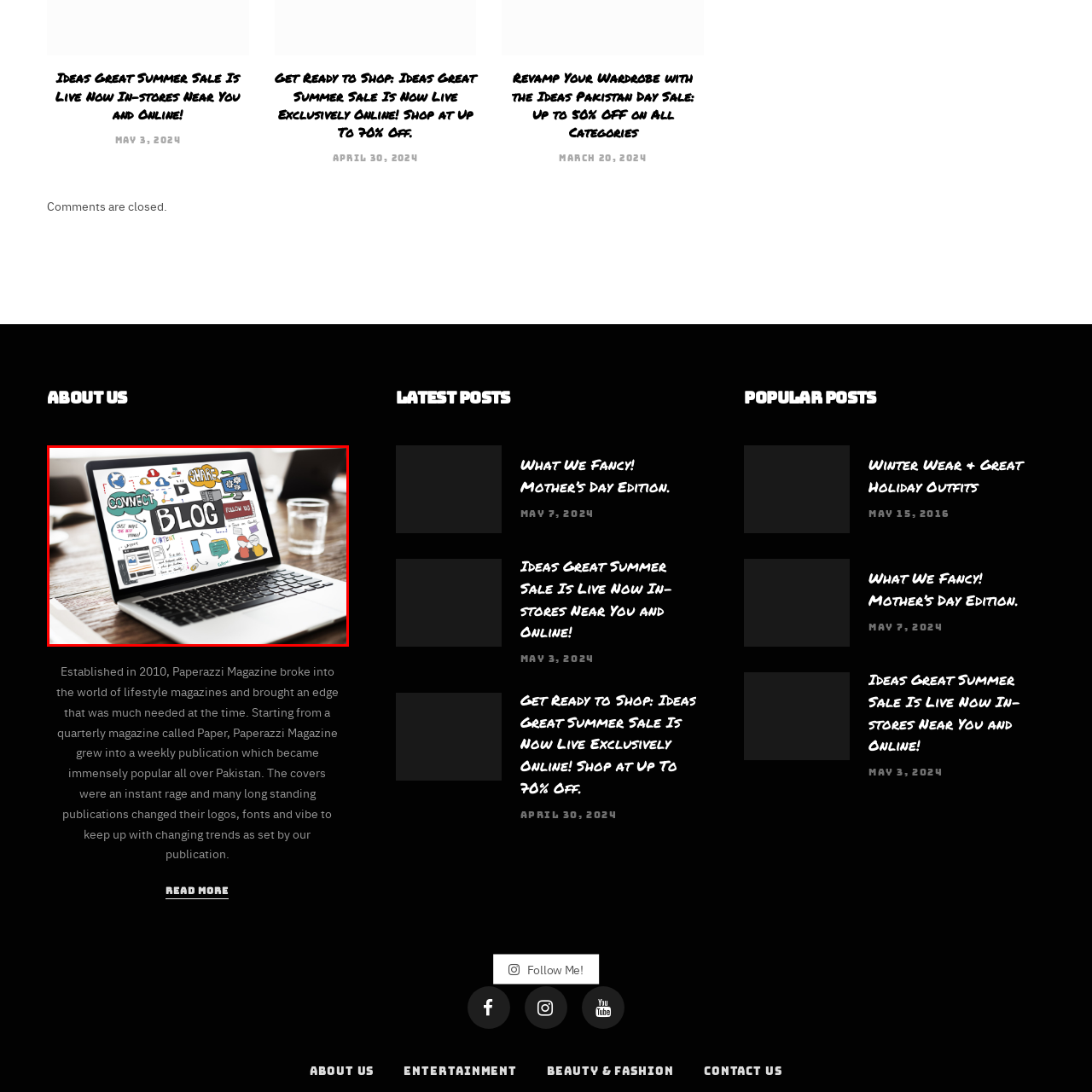What is the background of the image?
Look closely at the portion of the image highlighted by the red bounding box and provide a comprehensive answer to the question.

The background of the image is out-of-focus, which creates a sense of depth and emphasizes the laptop and the glass of water as the main subjects of the image.